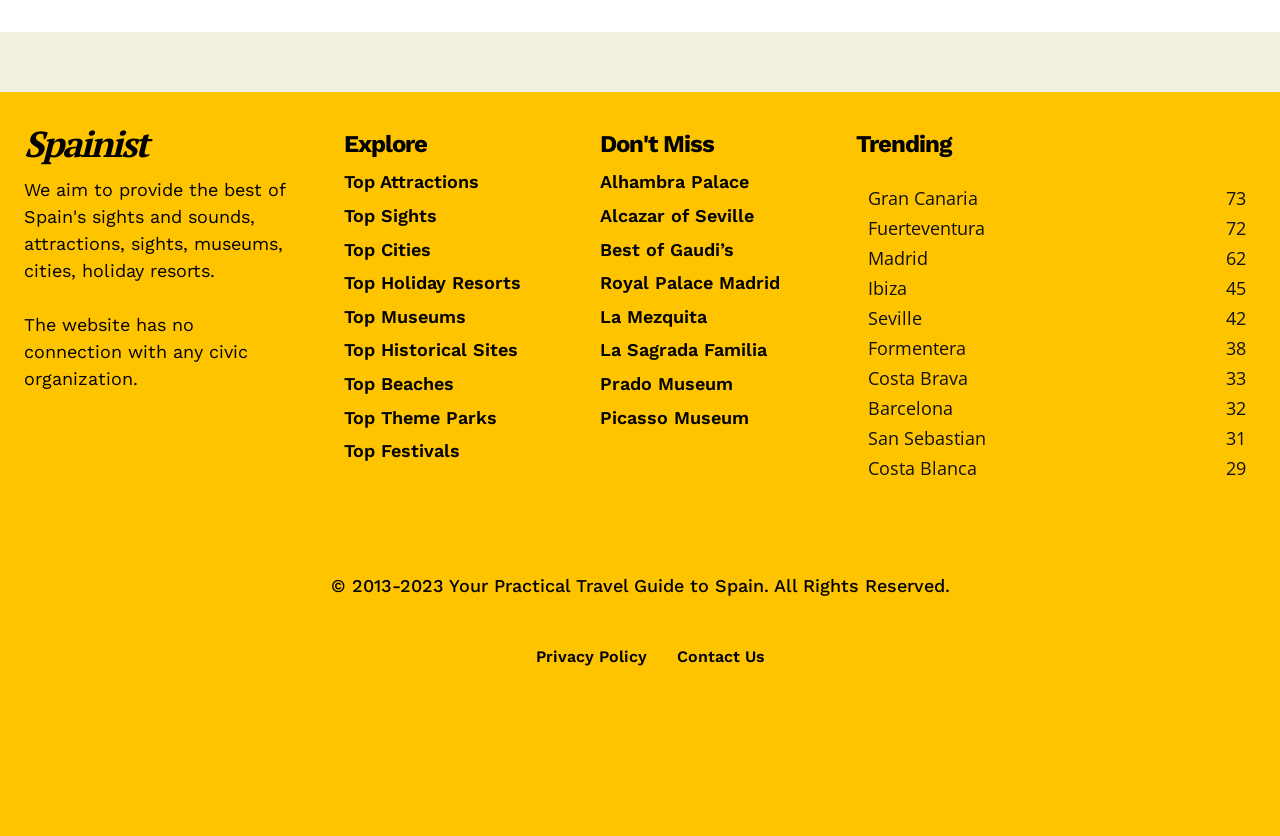Answer the question in one word or a short phrase:
What is the name of the website?

Spainist